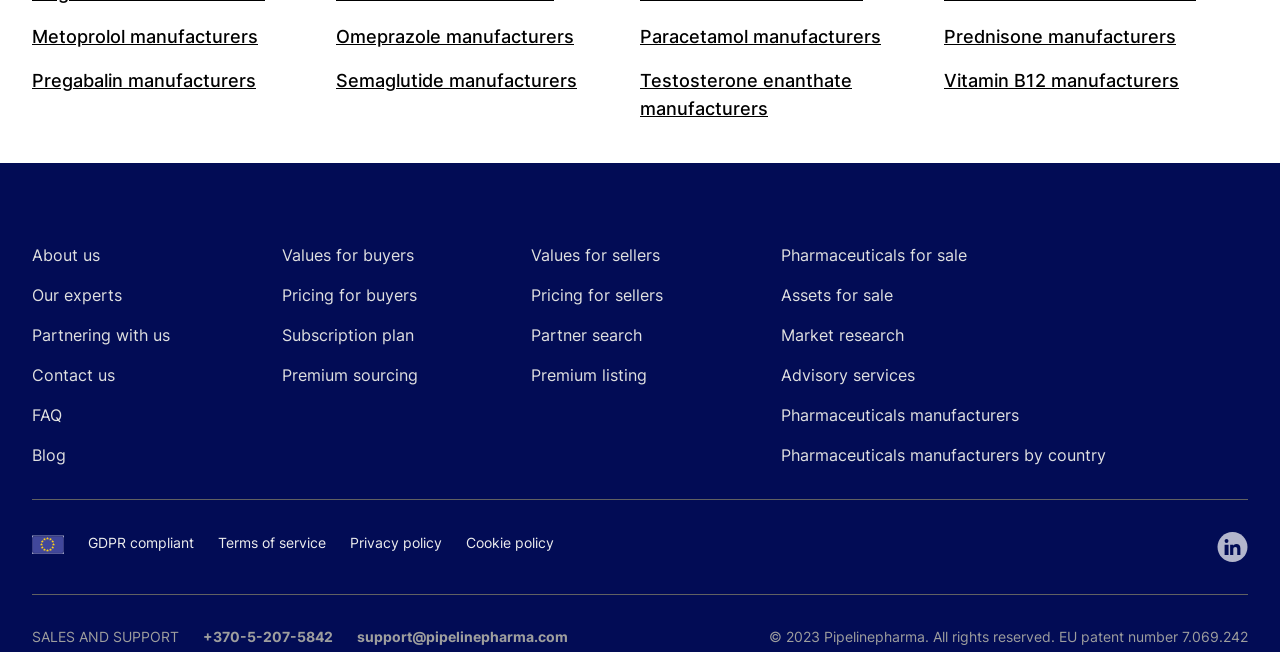Please give a succinct answer to the question in one word or phrase:
How many image elements are there on the webpage?

2